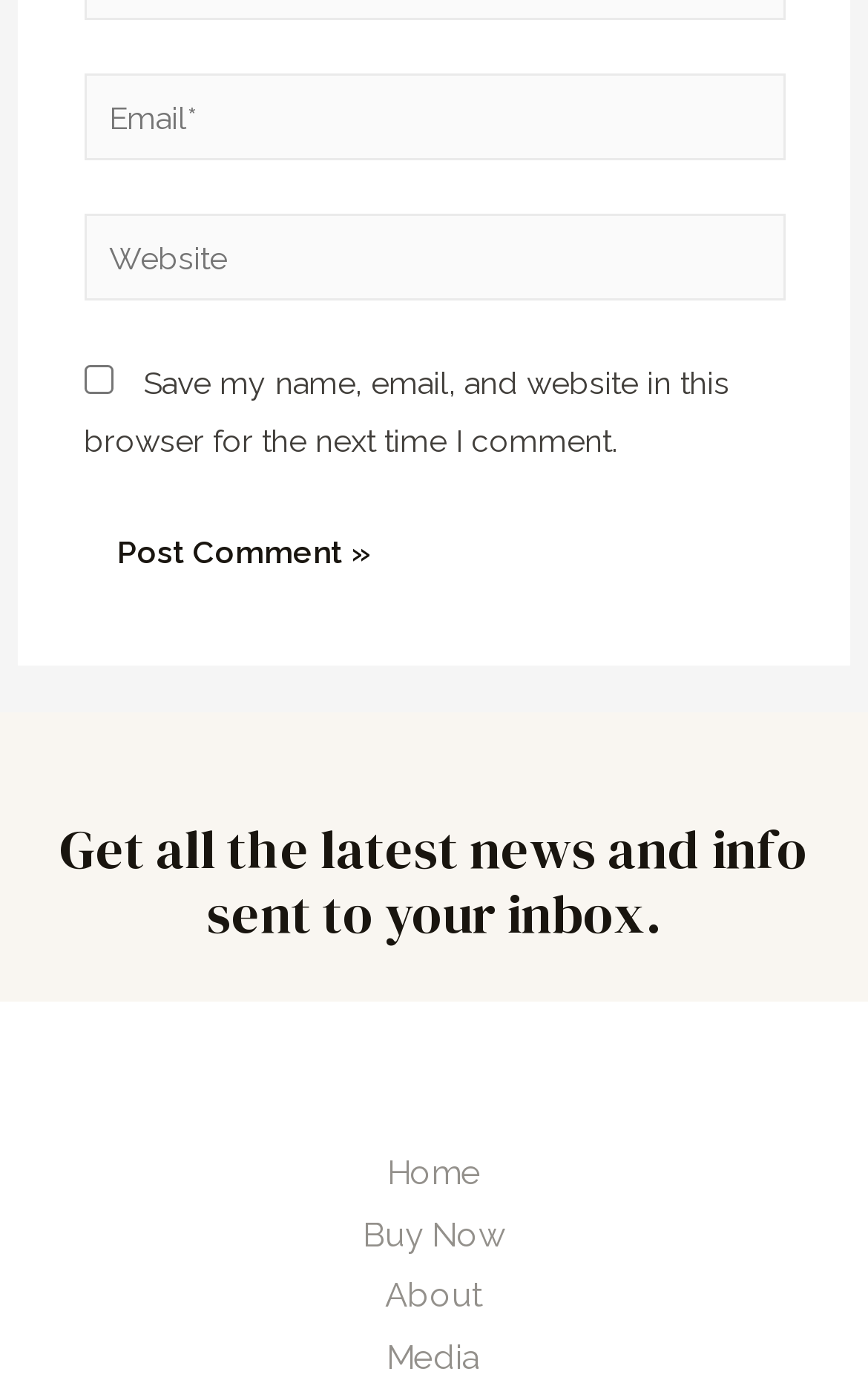Could you provide the bounding box coordinates for the portion of the screen to click to complete this instruction: "Save comment information"?

[0.096, 0.264, 0.129, 0.285]